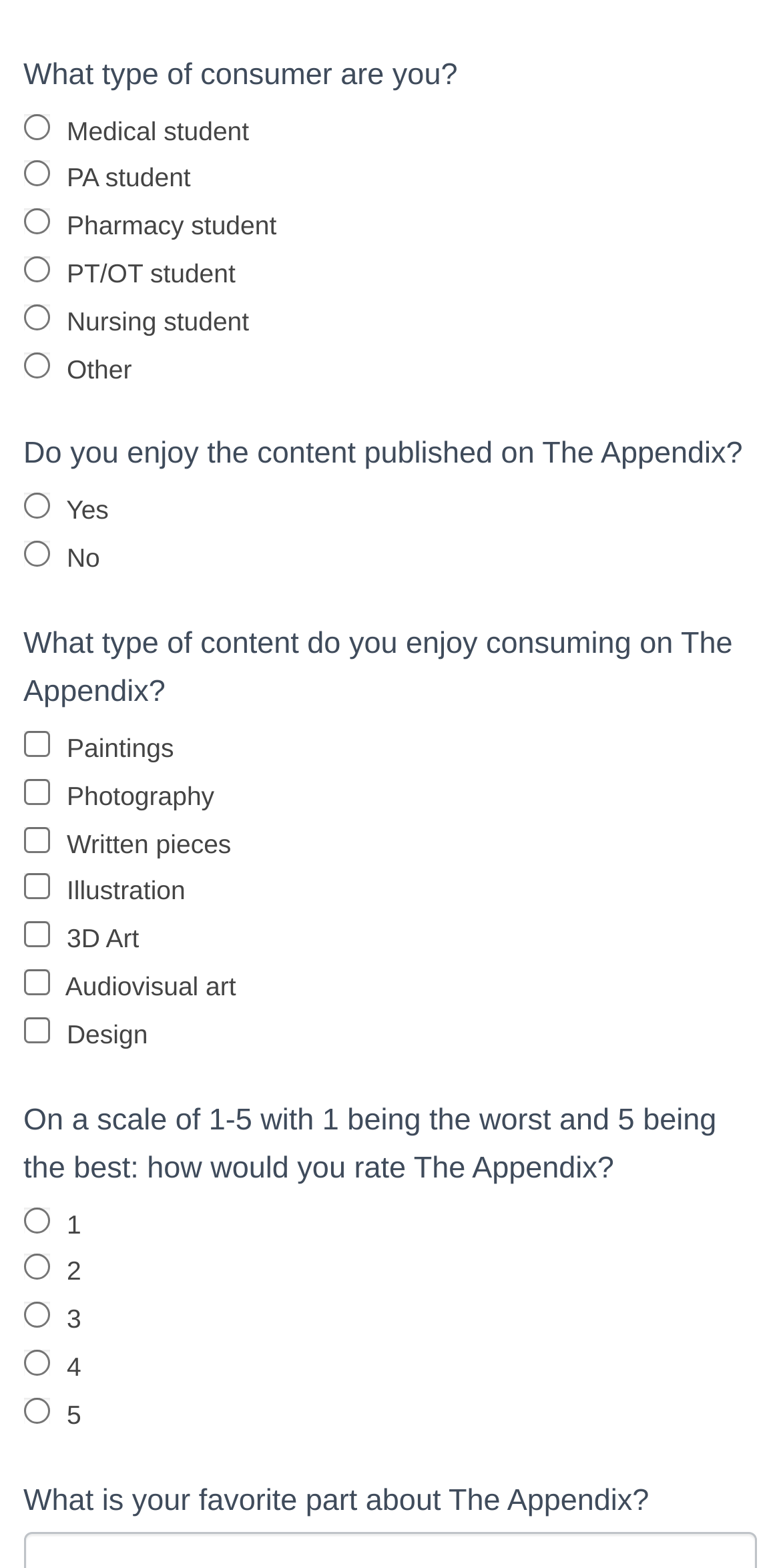Find the bounding box coordinates of the clickable element required to execute the following instruction: "Rate The Appendix as '5'". Provide the coordinates as four float numbers between 0 and 1, i.e., [left, top, right, bottom].

[0.03, 0.891, 0.063, 0.908]